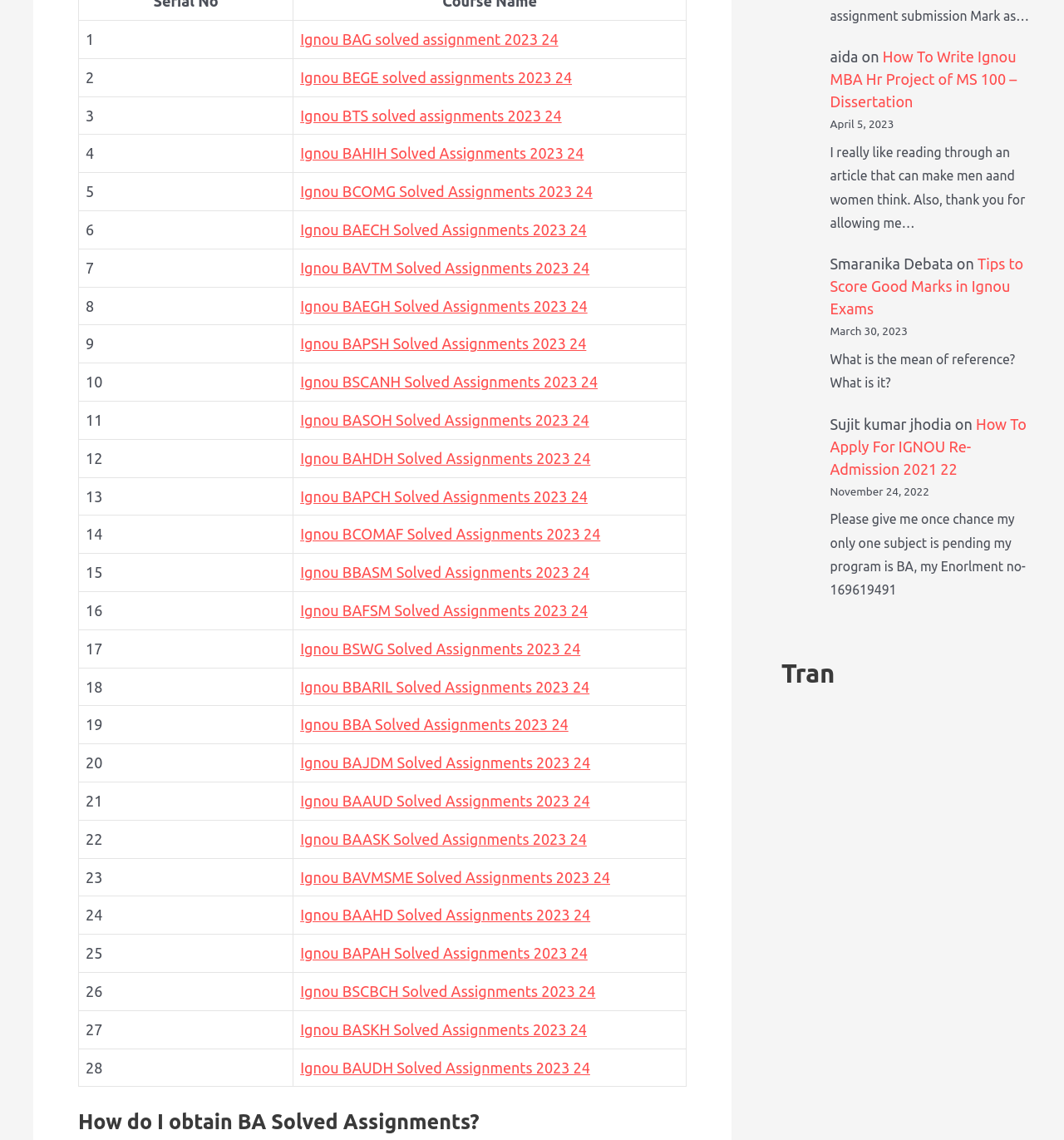Please provide a one-word or phrase answer to the question: 
How many links are there on this webpage?

20